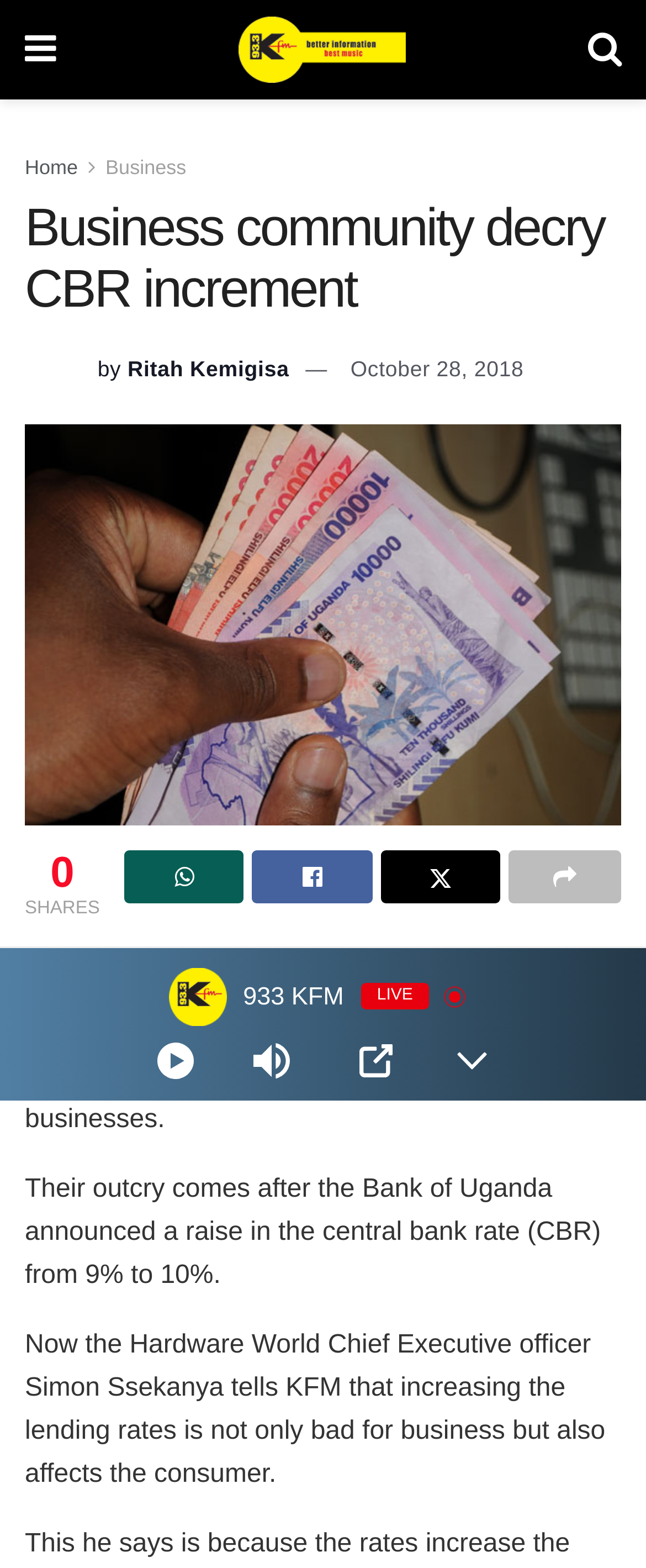Please identify the bounding box coordinates of the area that needs to be clicked to follow this instruction: "View Our Team page".

None